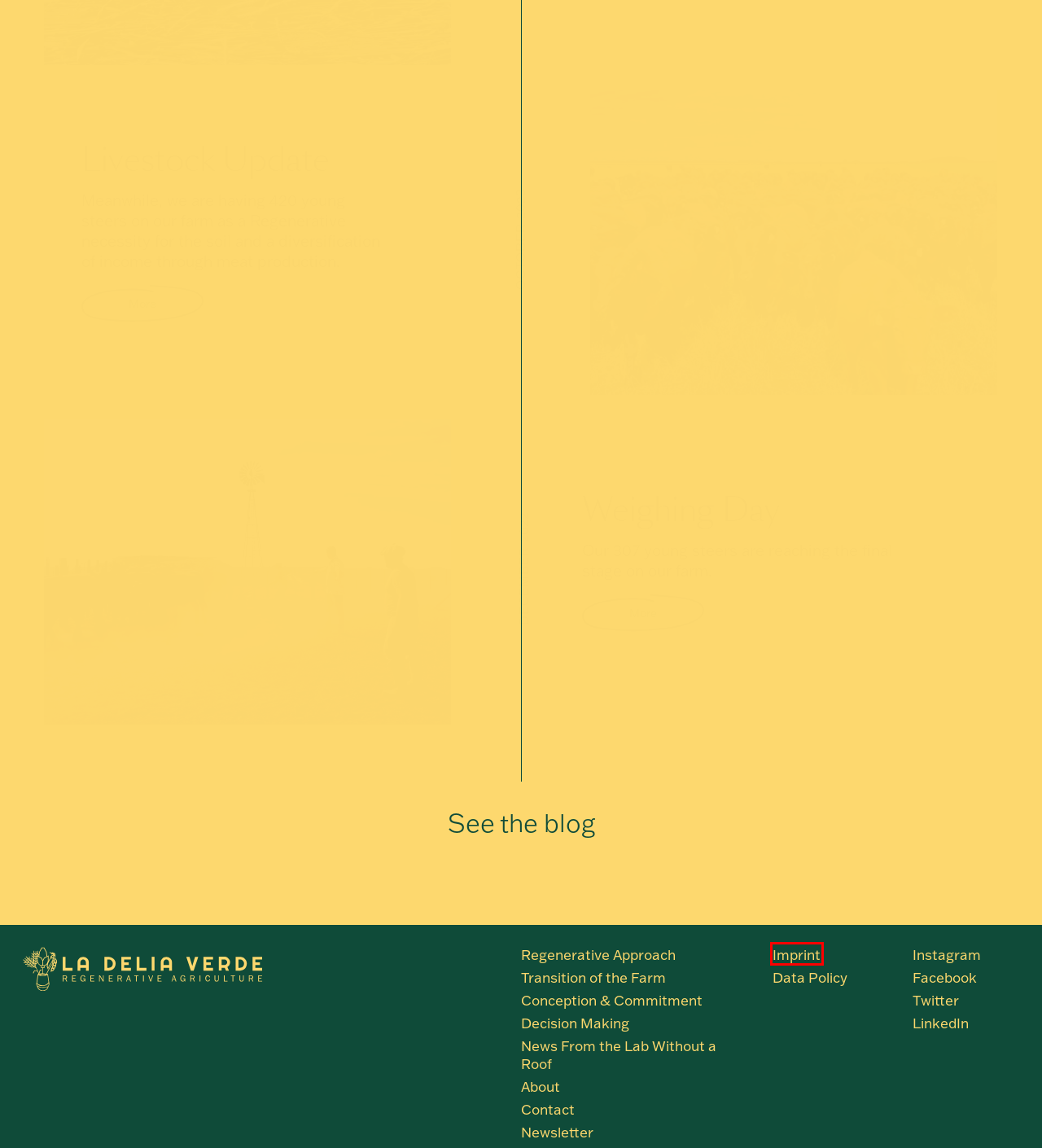You see a screenshot of a webpage with a red bounding box surrounding an element. Pick the webpage description that most accurately represents the new webpage after interacting with the element in the red bounding box. The options are:
A. Imprint – La Delia Verde
B. Regenerative Agriculture & Soil Health – La Delia Verde Farm
C. Conception & Commitment – La Delia Verde
D. Discover Regenerative Agriculture – La Delia Verde Farm
E. Weighing Day – La Delia Verde
F. Home – La Delia Verde
G. We Love Cover Crops! – La Delia Verde
H. Data Policy – La Delia Verde

A